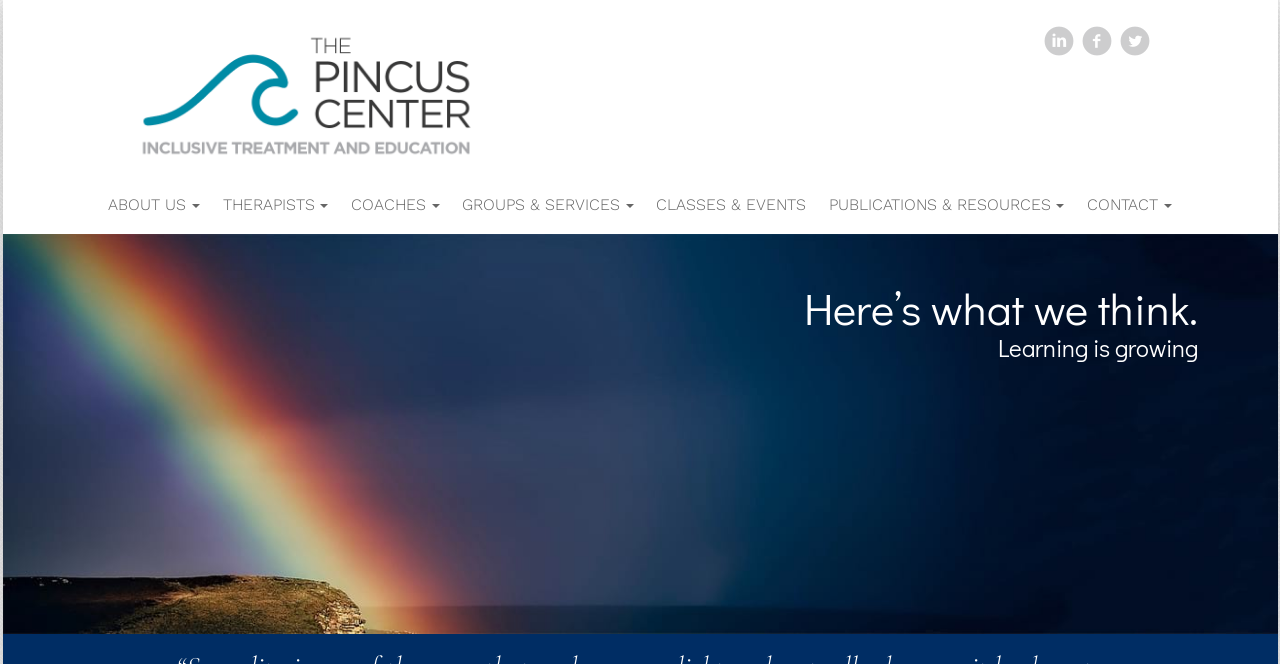What is the logo of the website?
Please provide a single word or phrase in response based on the screenshot.

The Pincus Center